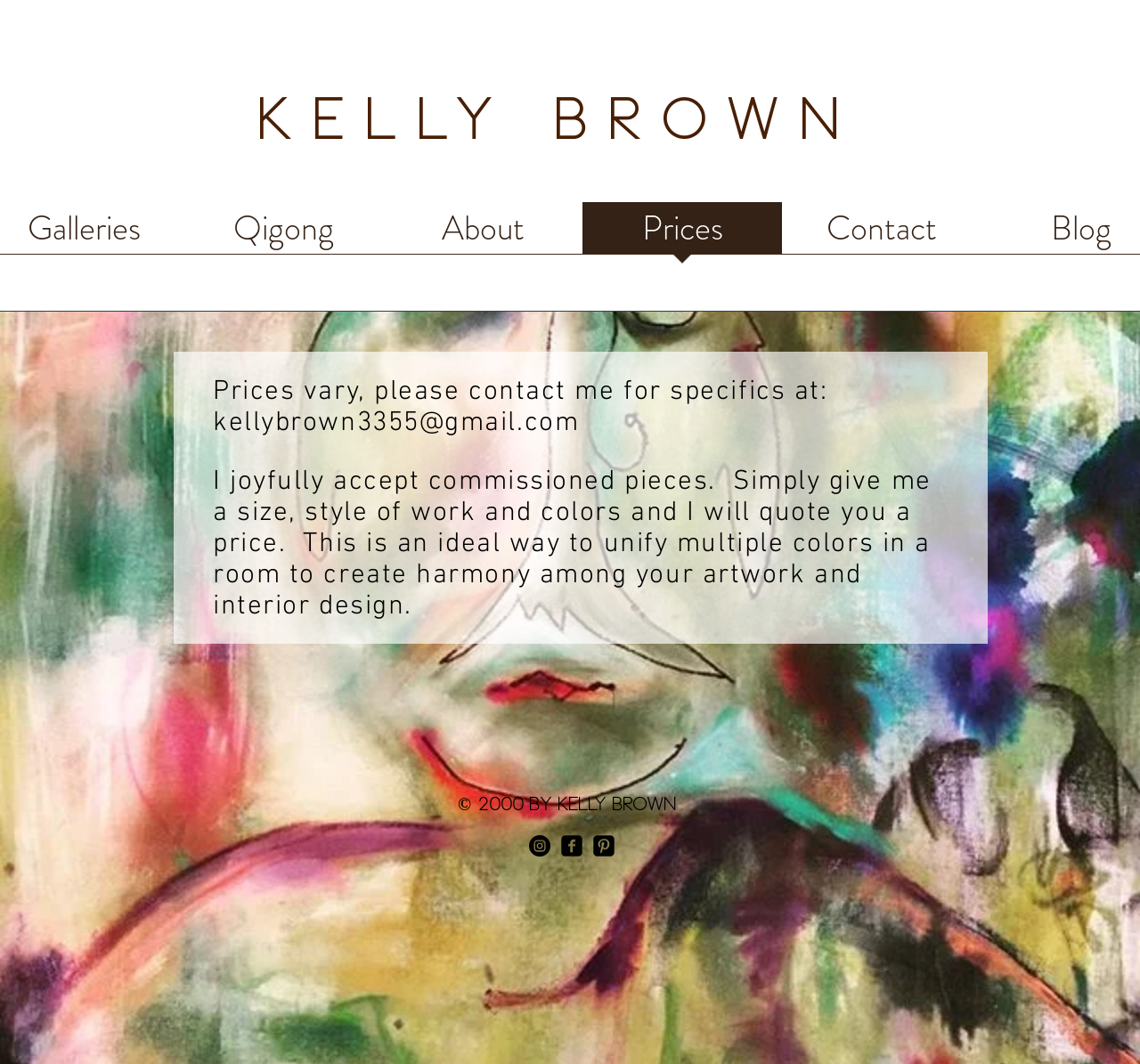Find the bounding box coordinates of the clickable element required to execute the following instruction: "Contact Kelly Brown via email". Provide the coordinates as four float numbers between 0 and 1, i.e., [left, top, right, bottom].

[0.187, 0.383, 0.508, 0.414]